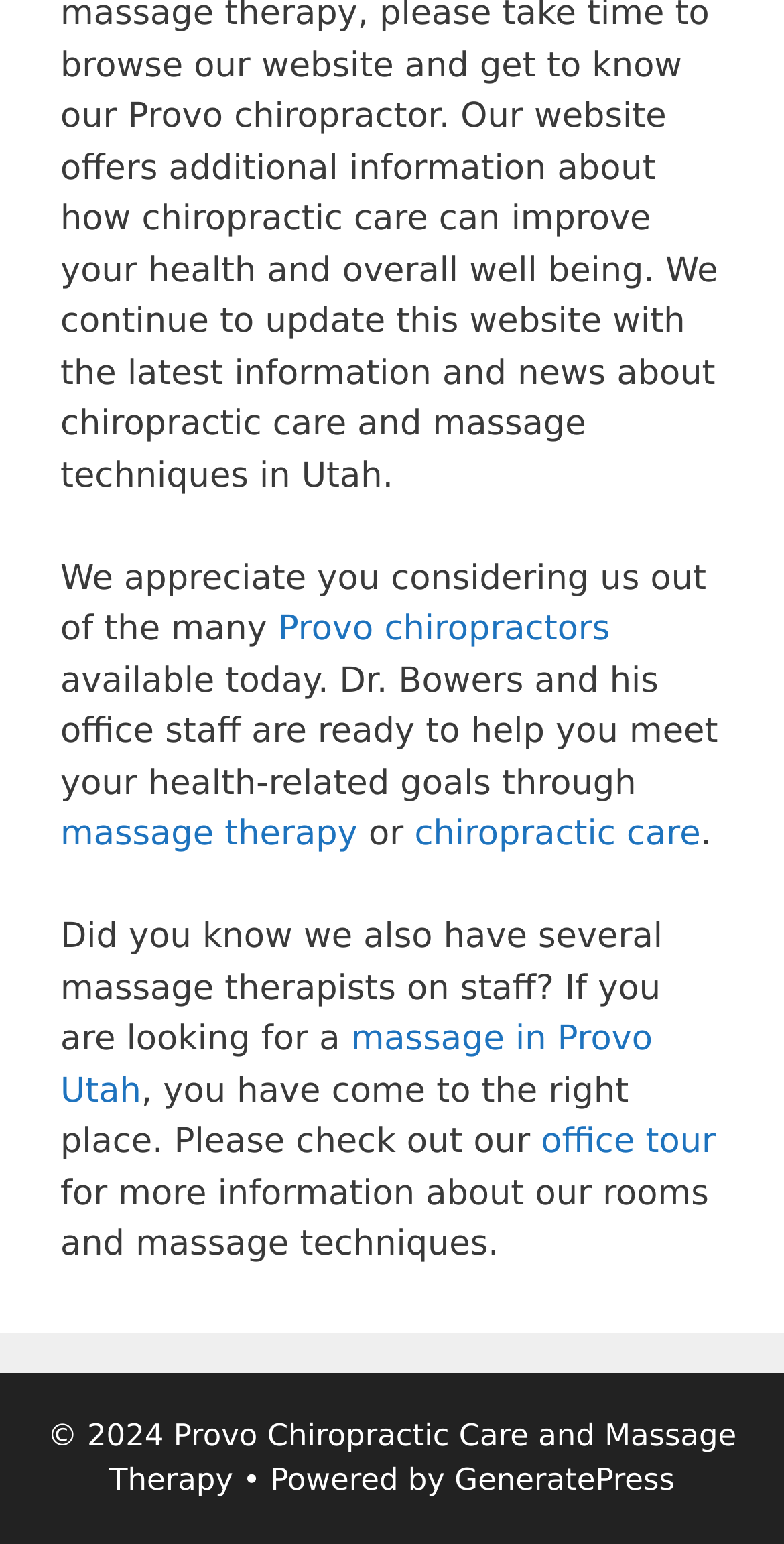Determine the bounding box coordinates of the UI element described by: "massage therapy".

[0.077, 0.527, 0.456, 0.553]